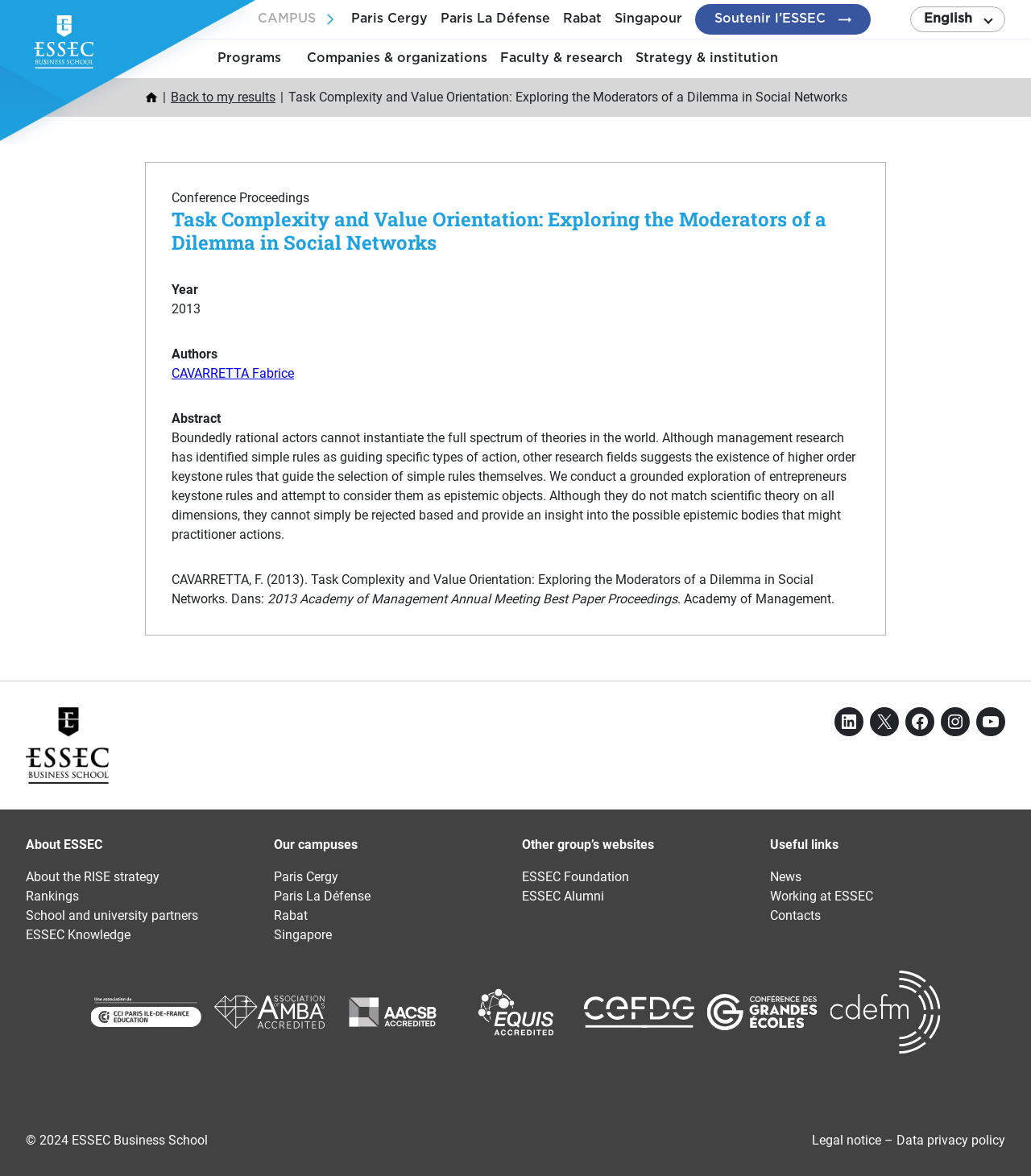Predict the bounding box of the UI element based on the description: "About the RISE strategy". The coordinates should be four float numbers between 0 and 1, formatted as [left, top, right, bottom].

[0.025, 0.739, 0.155, 0.752]